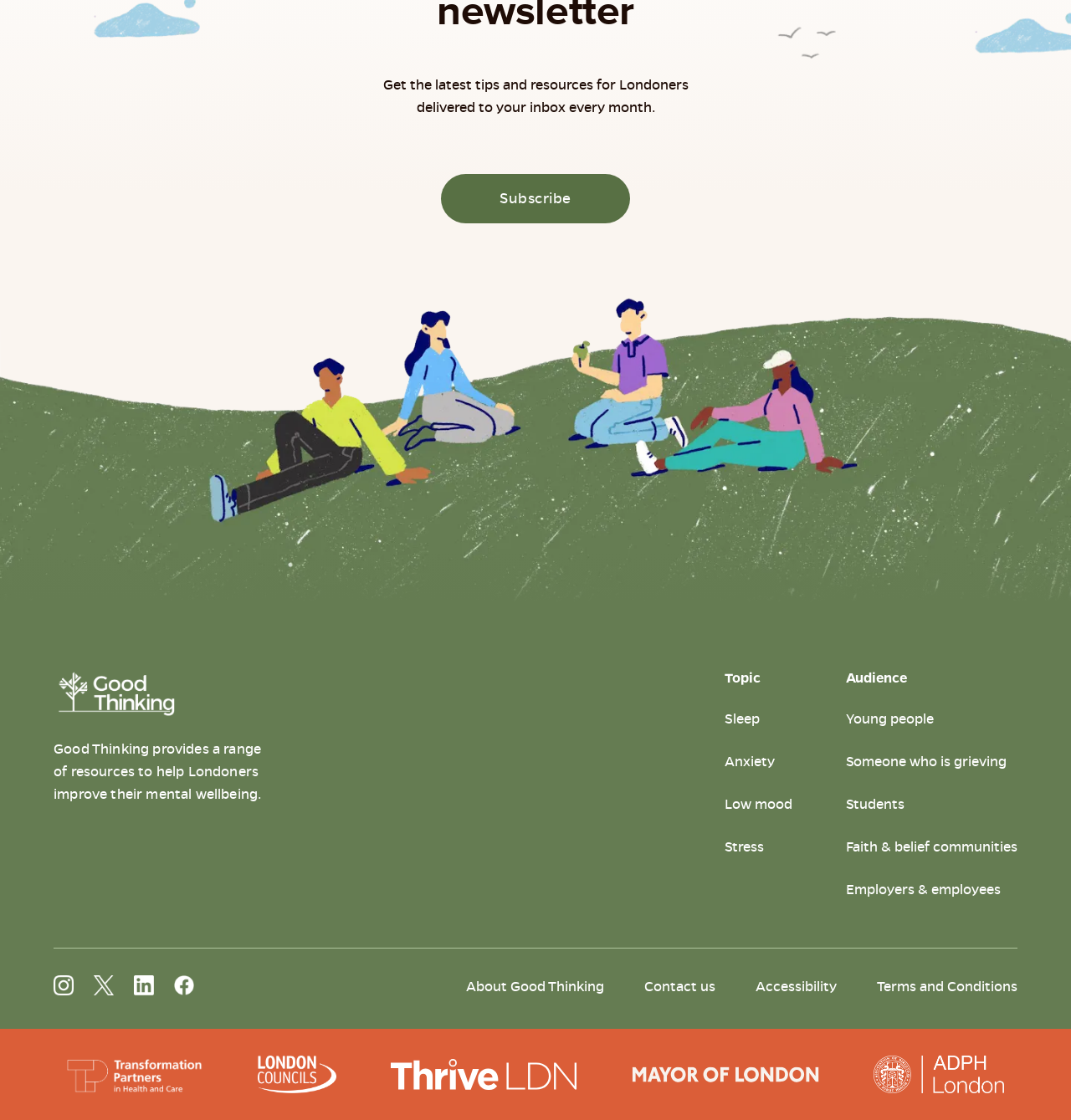What is the purpose of Good Thinking?
Provide an in-depth and detailed answer to the question.

Based on the webpage, Good Thinking provides a range of resources to help Londoners improve their mental wellbeing, as stated in the StaticText element with ID 221.